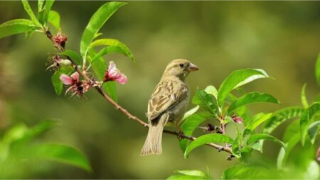What is the bird likely doing?
Refer to the screenshot and deliver a thorough answer to the question presented.

The caption suggests that the sparrow seems poised and alert, possibly surveying its surroundings for food or predators, which implies that the bird is actively observing its environment to ensure its safety and find resources.